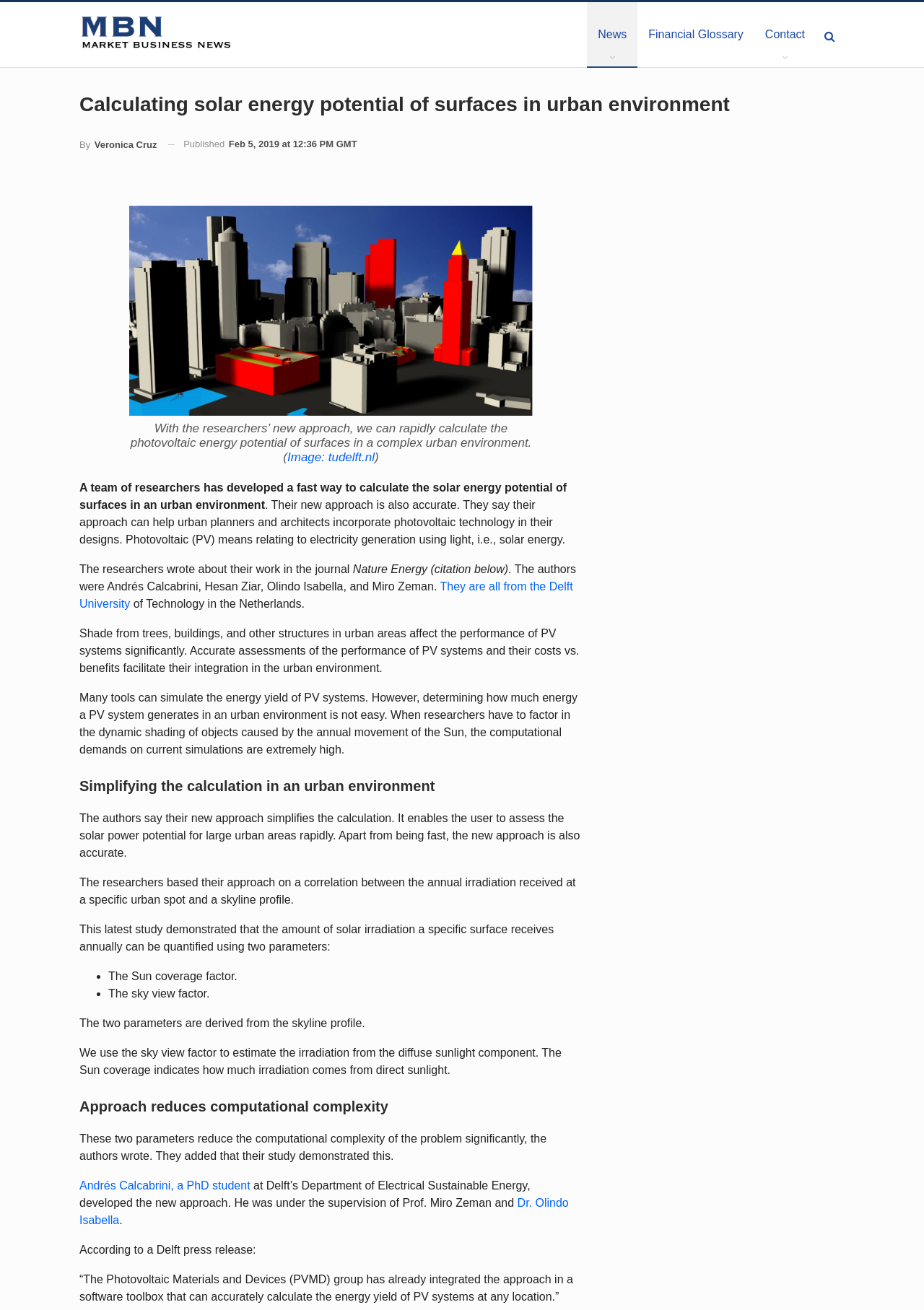Locate the UI element described as follows: "Financial Glossary". Return the bounding box coordinates as four float numbers between 0 and 1 in the order [left, top, right, bottom].

[0.69, 0.002, 0.816, 0.051]